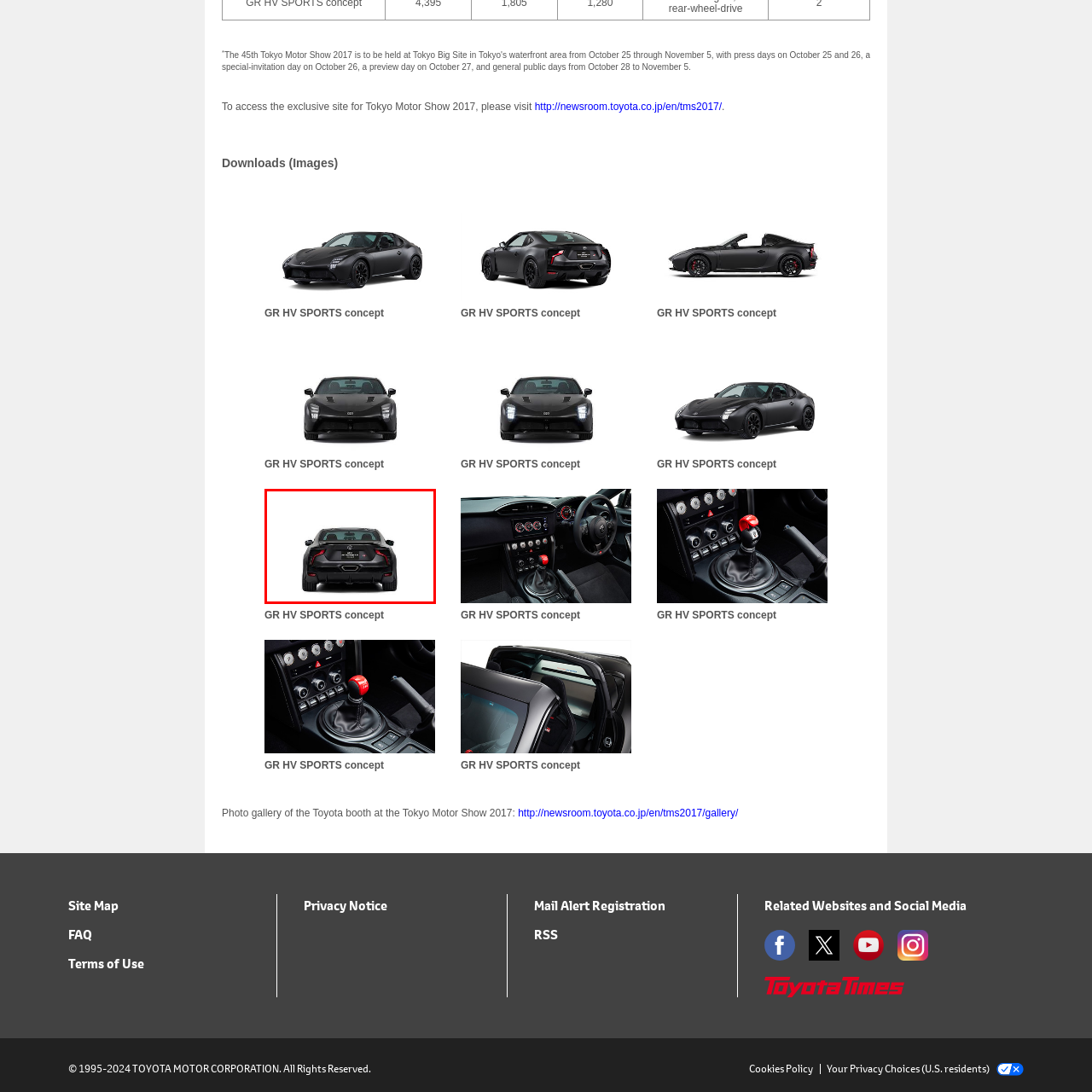Write a thorough description of the contents of the image marked by the red outline.

The image showcases the rear view of the Toyota GR HV SPORTS concept car, prominently displayed at the Tokyo Motor Show 2017. The sleek and modern design features sharp lines and an aerodynamic silhouette, emphasizing the vehicle's sporty character. The black exterior adds a sophisticated touch, while distinctive rear lighting enhances its modern appeal. The license plate area is clearly visible, indicating a formal presentation environment, likely aimed at showcasing innovative automotive design. This concept car exemplifies Toyota's commitment to blending performance with advanced technology, marking a significant entry in the automotive exhibition space.